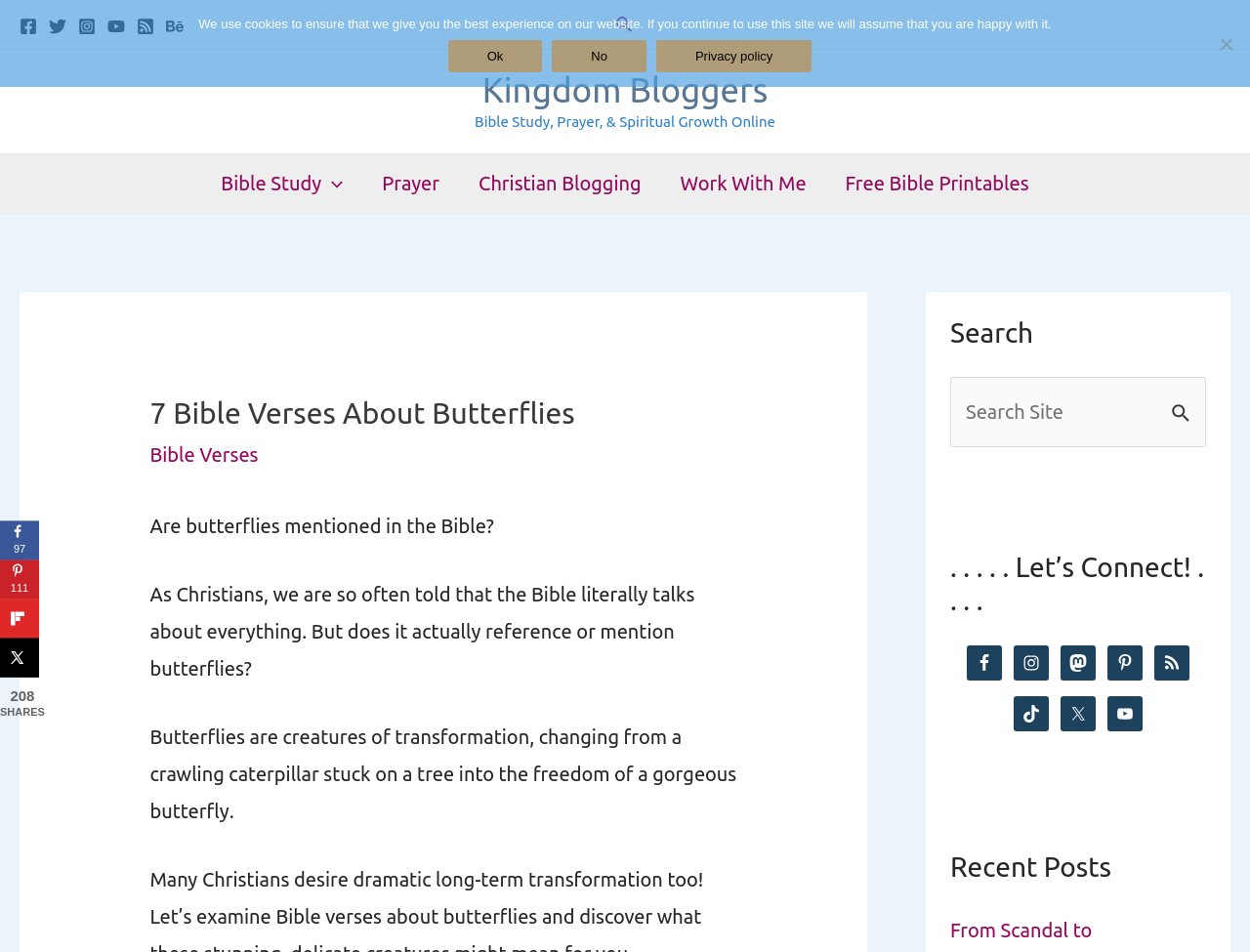Identify the bounding box coordinates of the region that needs to be clicked to carry out this instruction: "Follow on Facebook". Provide these coordinates as four float numbers ranging from 0 to 1, i.e., [left, top, right, bottom].

[0.773, 0.678, 0.802, 0.715]